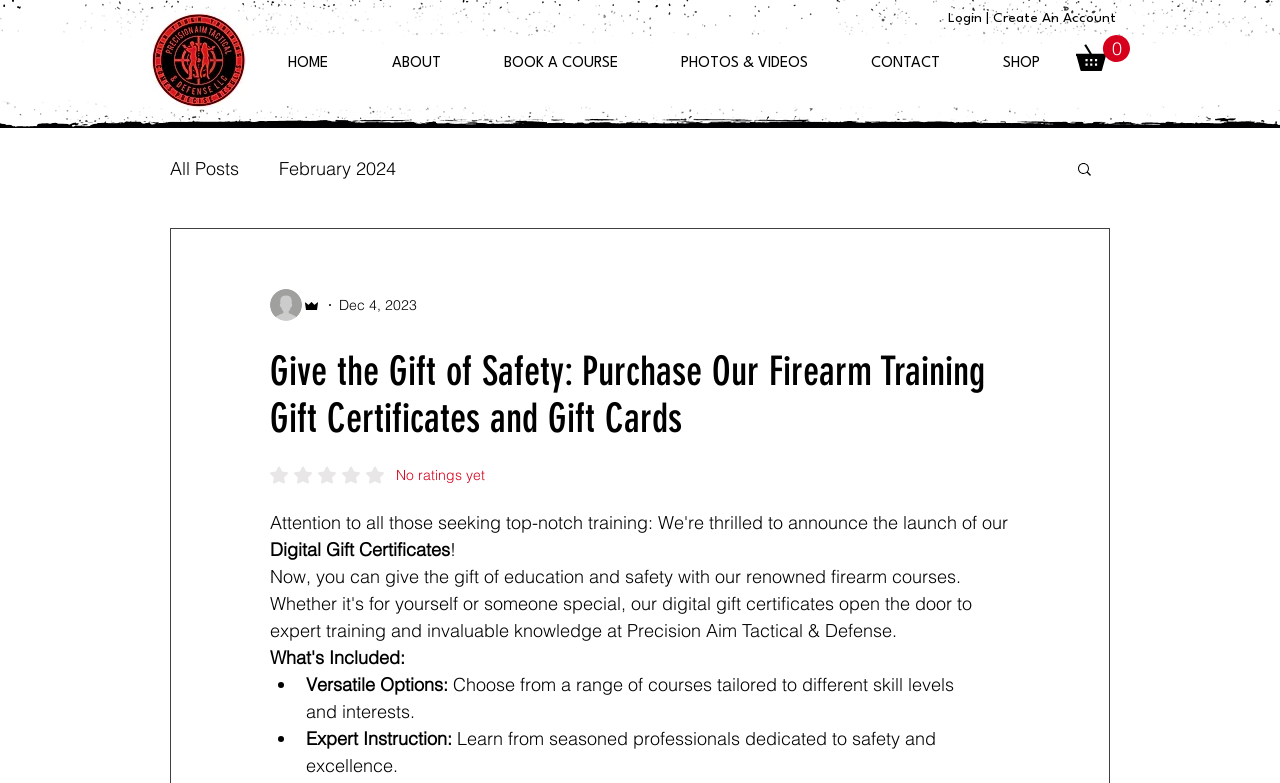Using details from the image, please answer the following question comprehensively:
How many items are in the cart?

The cart button at the top right corner of the webpage indicates that there are 0 items in the cart.